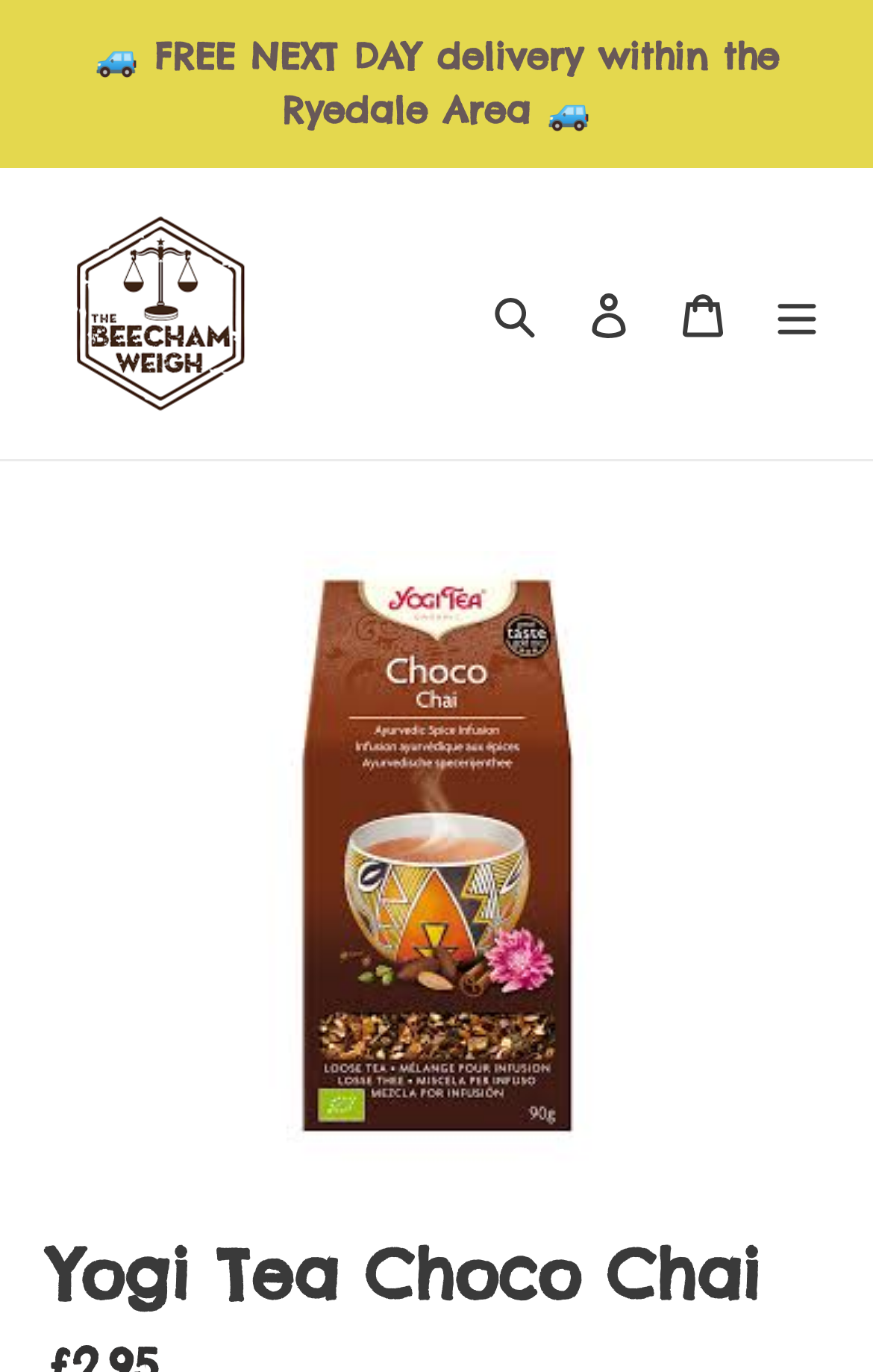Analyze the image and provide a detailed answer to the question: What is the name of the tea product?

The name of the tea product can be found in the heading element, which is 'Yogi Tea Choco Chai'. This is also confirmed by the image element with the same name.